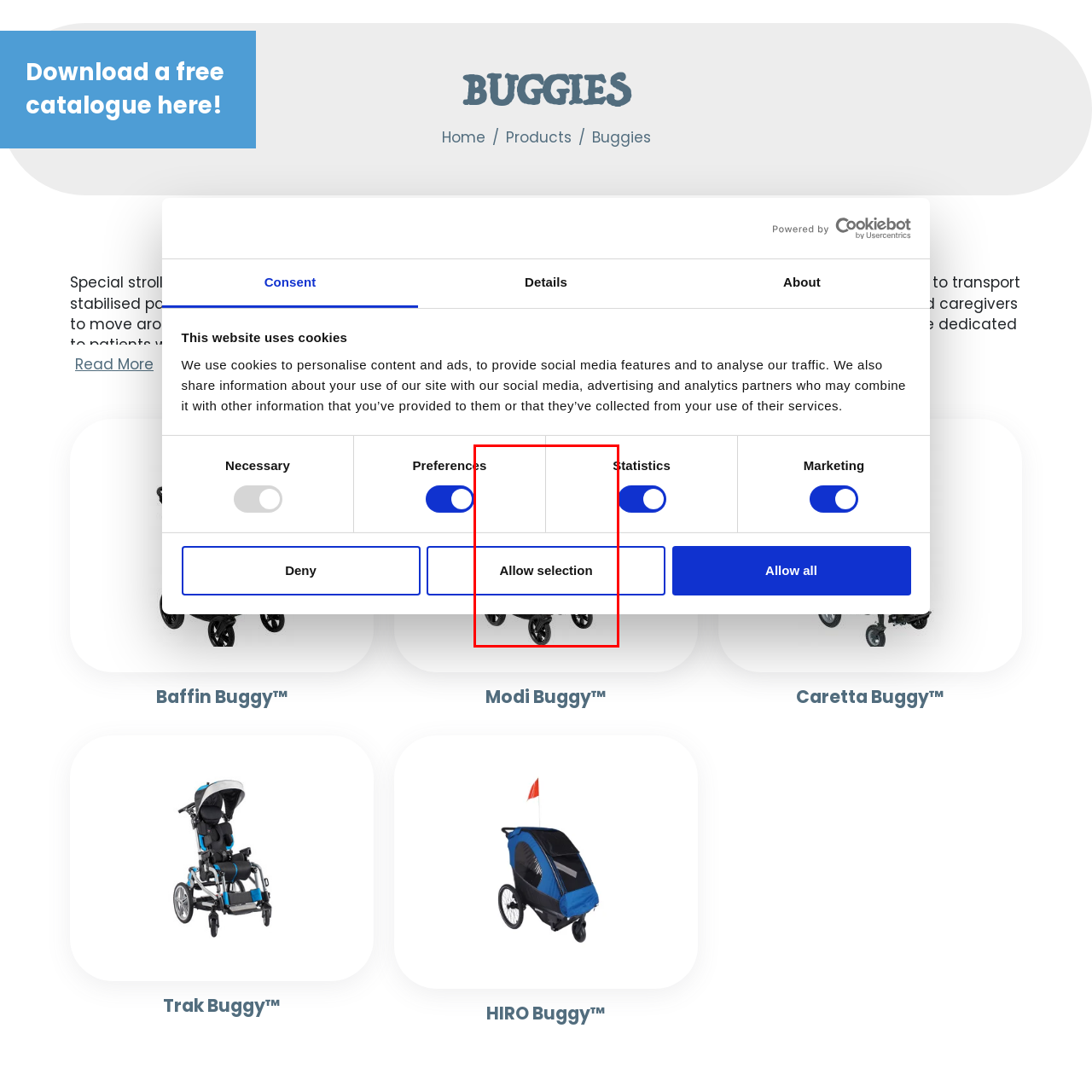Focus on the image encased in the red box and respond to the question with a single word or phrase:
What is the importance of selecting the right mobility solution?

Optimal care and convenience